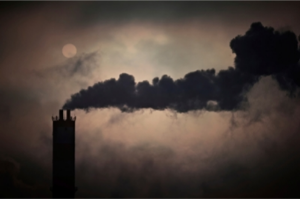What is the color of the sun in the image?
Based on the image, provide your answer in one word or phrase.

Bright and hazy